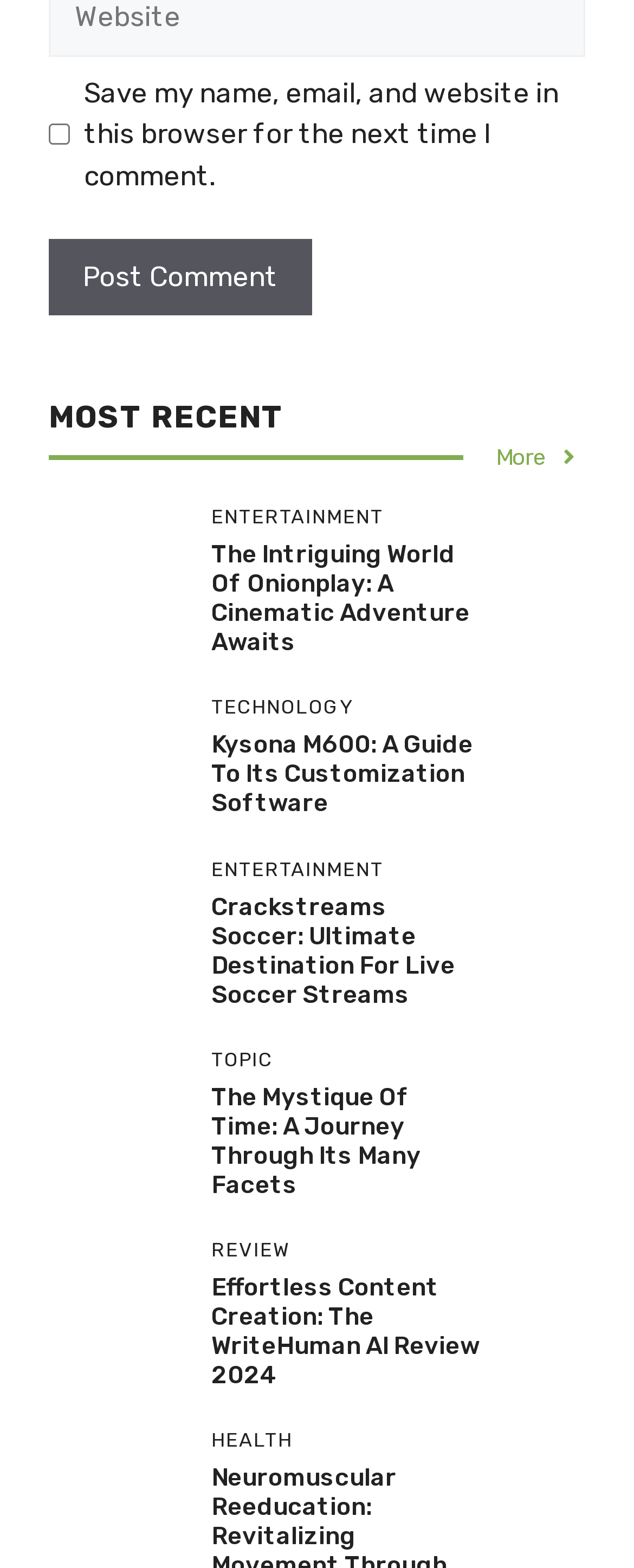Give a one-word or short phrase answer to the question: 
What is the category of the article 'Crackstreams Soccer: Ultimate Destination For Live Soccer Streams'?

ENTERTAINMENT